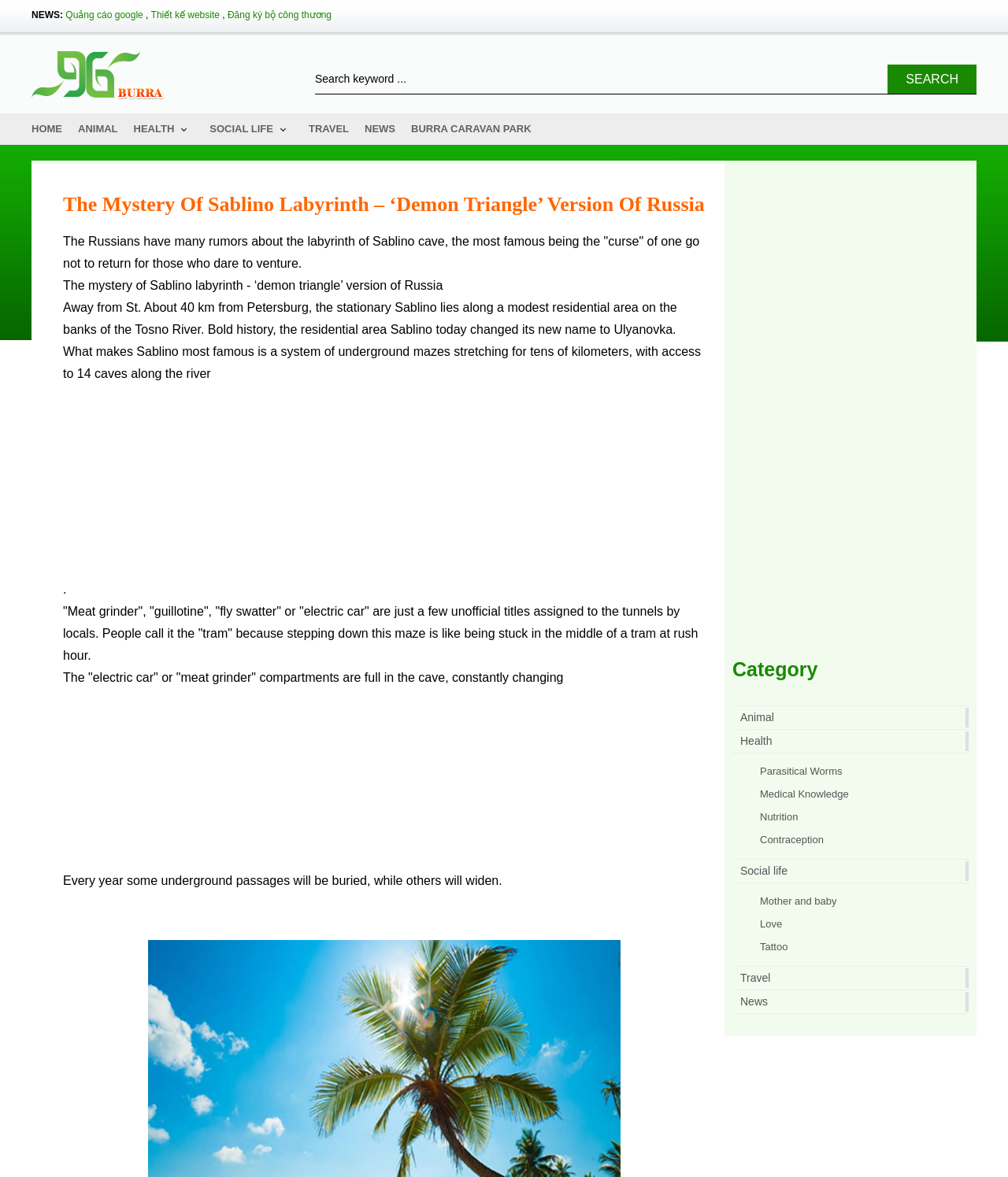Pinpoint the bounding box coordinates of the element that must be clicked to accomplish the following instruction: "Search for a keyword". The coordinates should be in the format of four float numbers between 0 and 1, i.e., [left, top, right, bottom].

[0.312, 0.055, 0.969, 0.08]